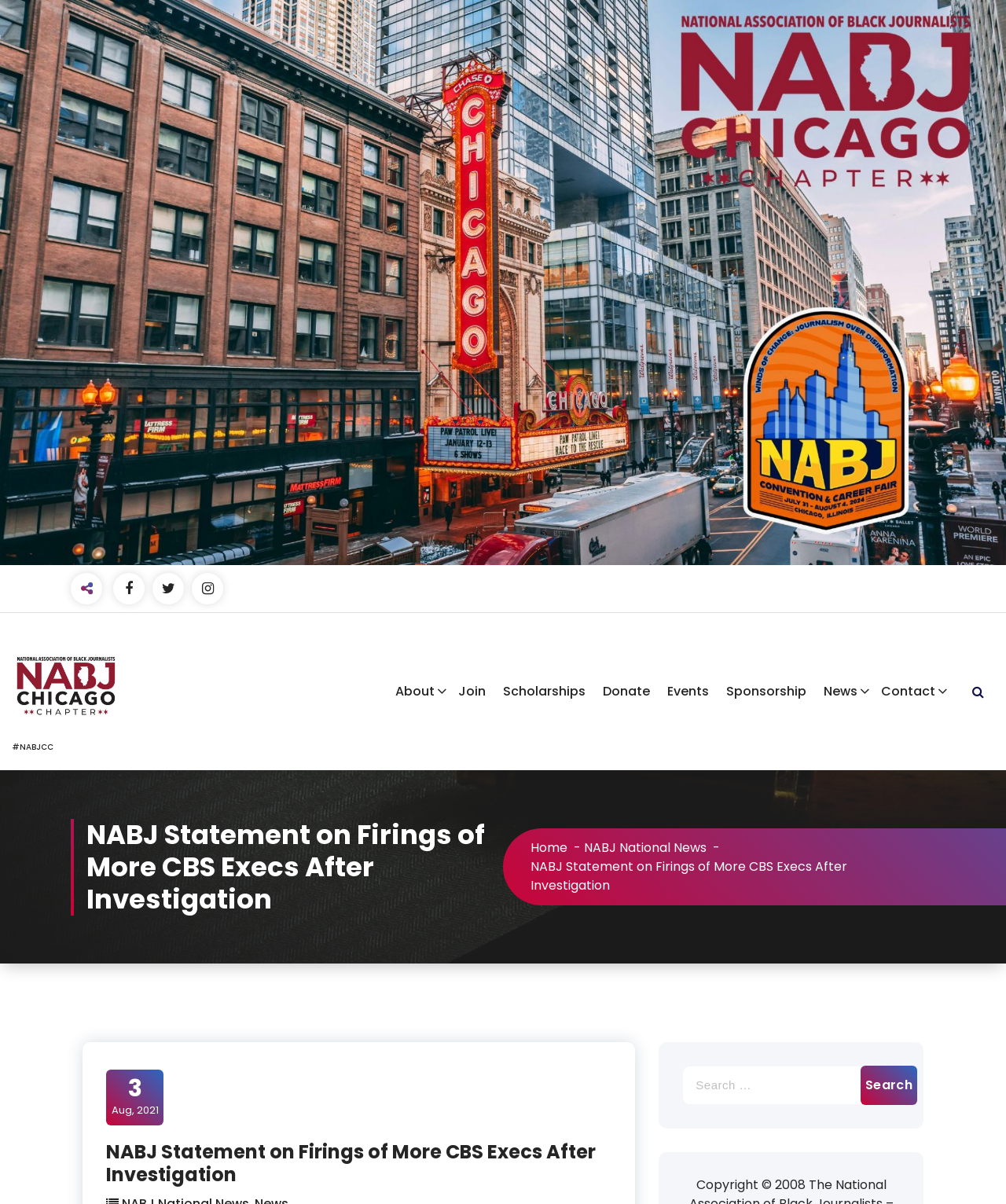What is the topic of the statement?
Using the image as a reference, answer the question with a short word or phrase.

Firings of CBS Execs